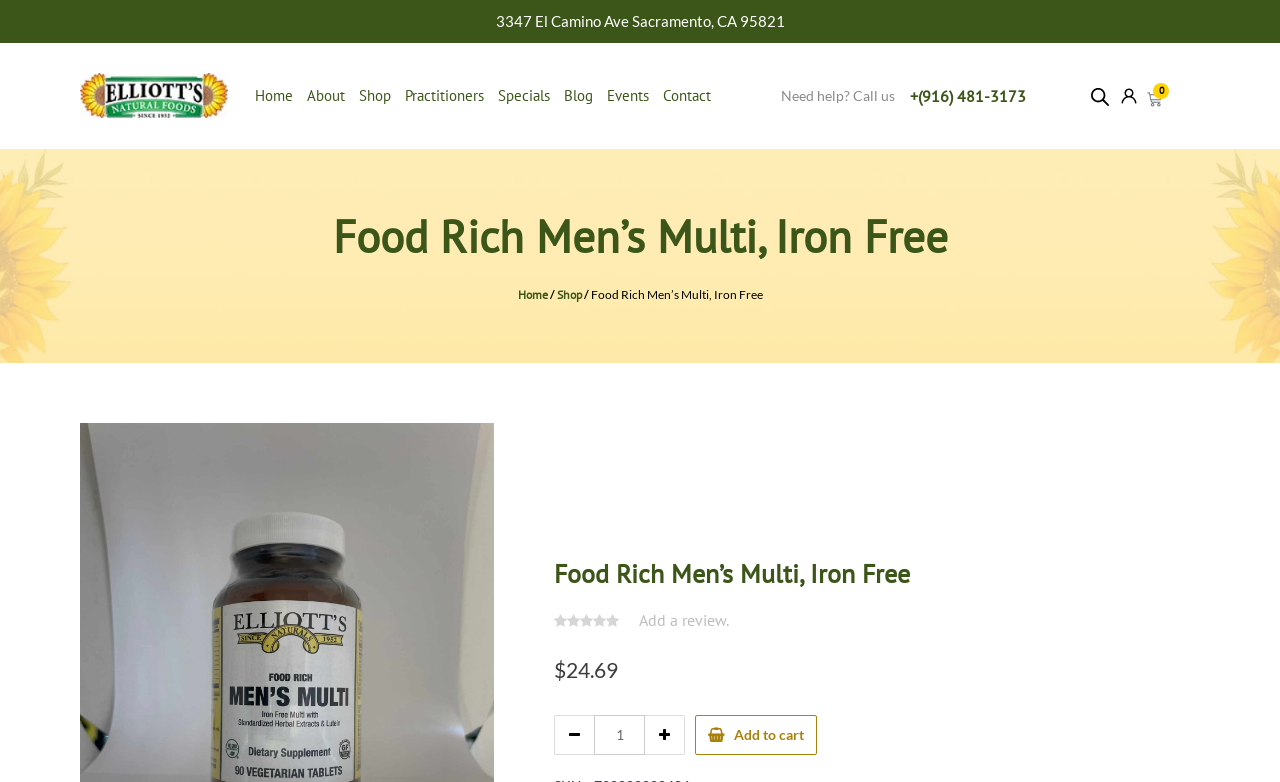Identify the bounding box of the UI element that matches this description: "Home".

[0.404, 0.366, 0.428, 0.386]